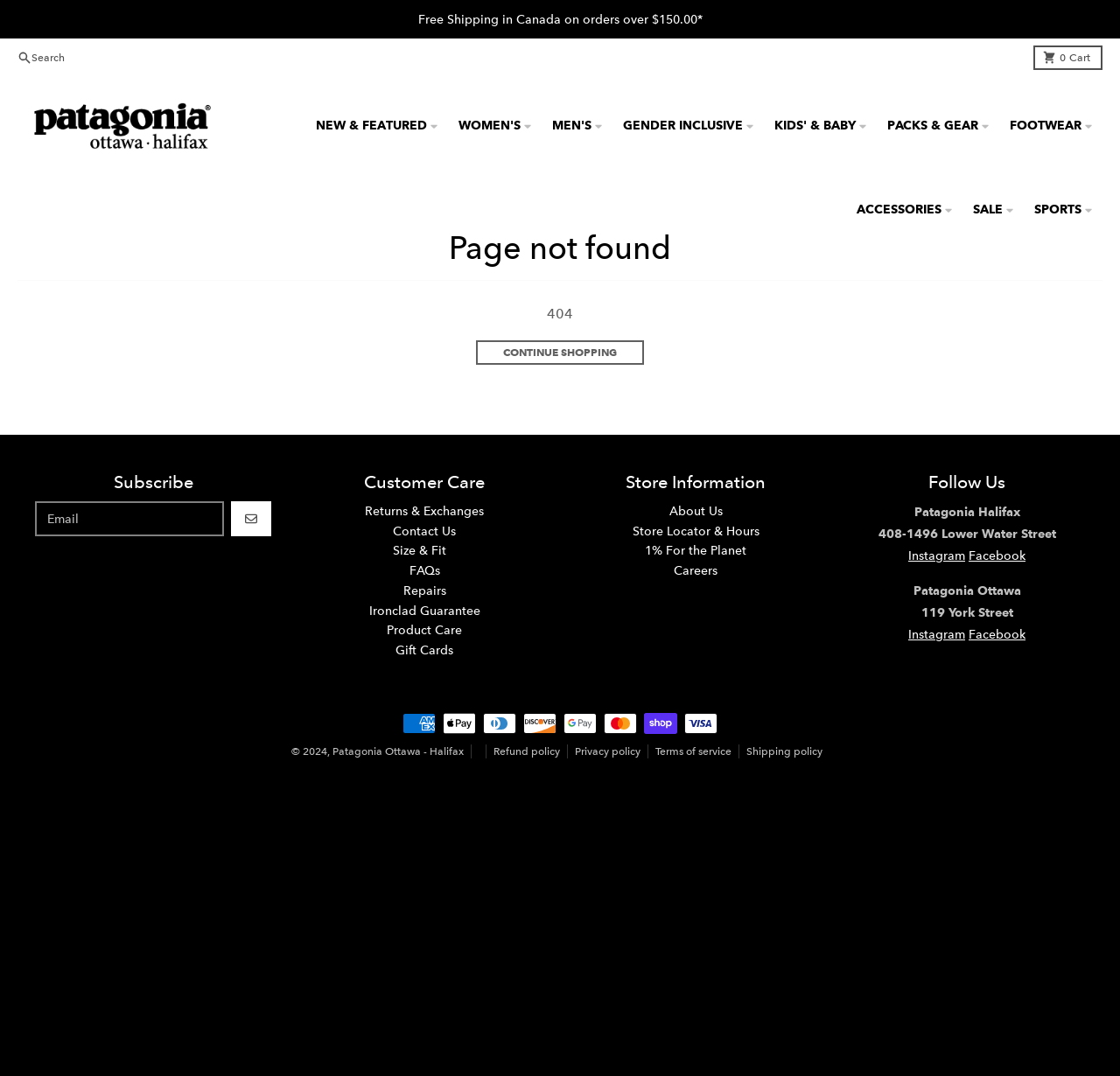Please identify the bounding box coordinates of the area I need to click to accomplish the following instruction: "Search for something".

None